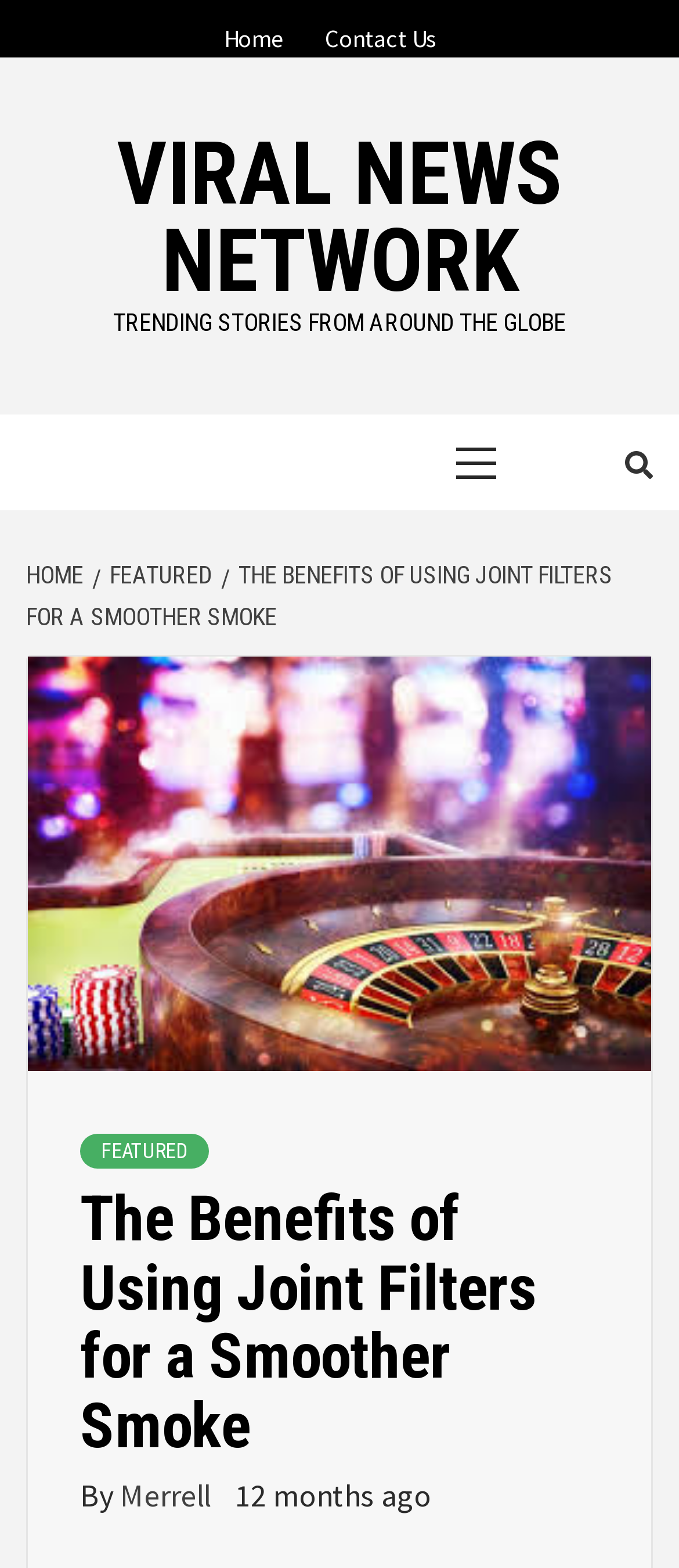How many links are in the primary menu?
Make sure to answer the question with a detailed and comprehensive explanation.

I found the answer by examining the primary menu section, which contains a single link with the text 'Primary Menu'.